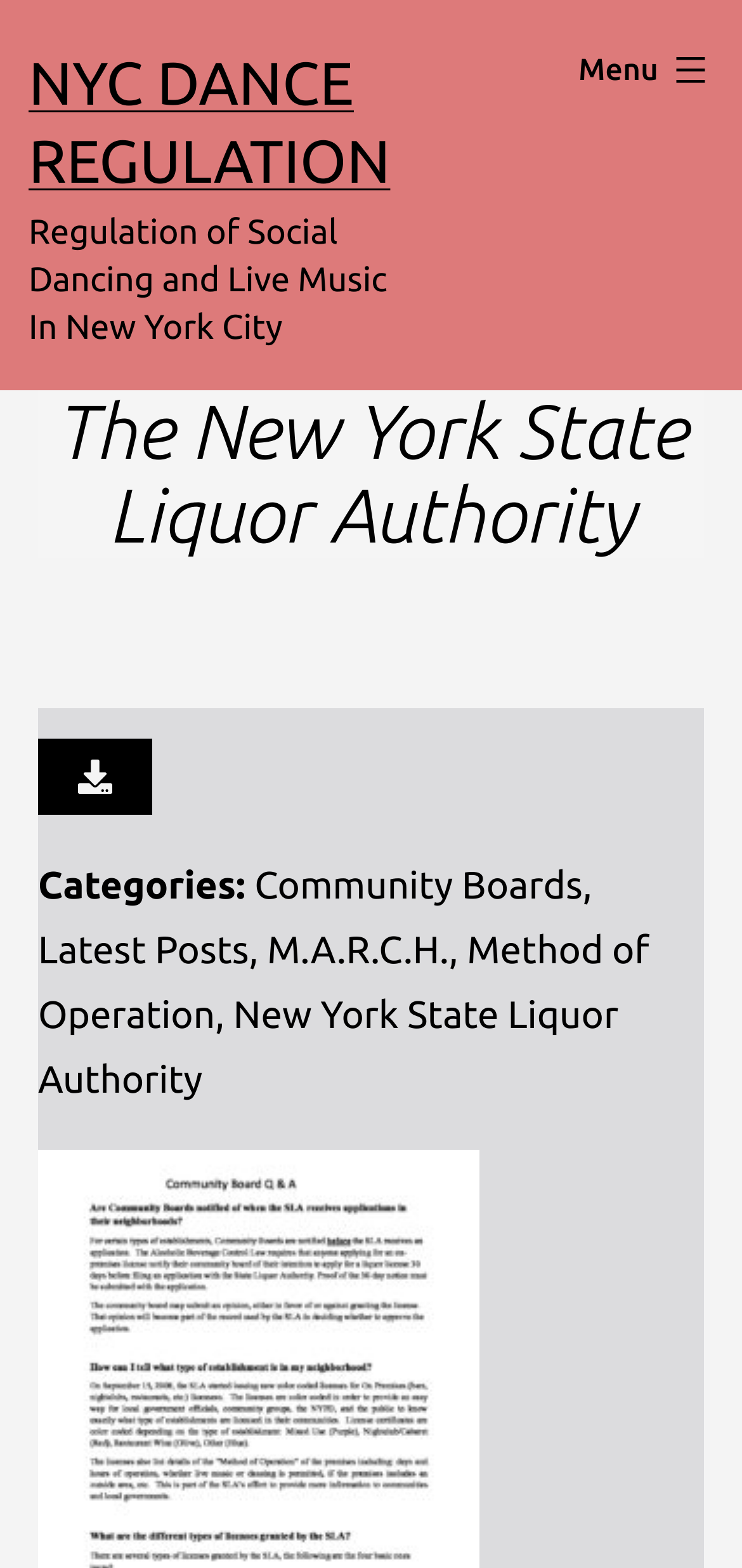Give a one-word or short phrase answer to the question: 
What is the text above the category list?

The New York State Liquor Authority